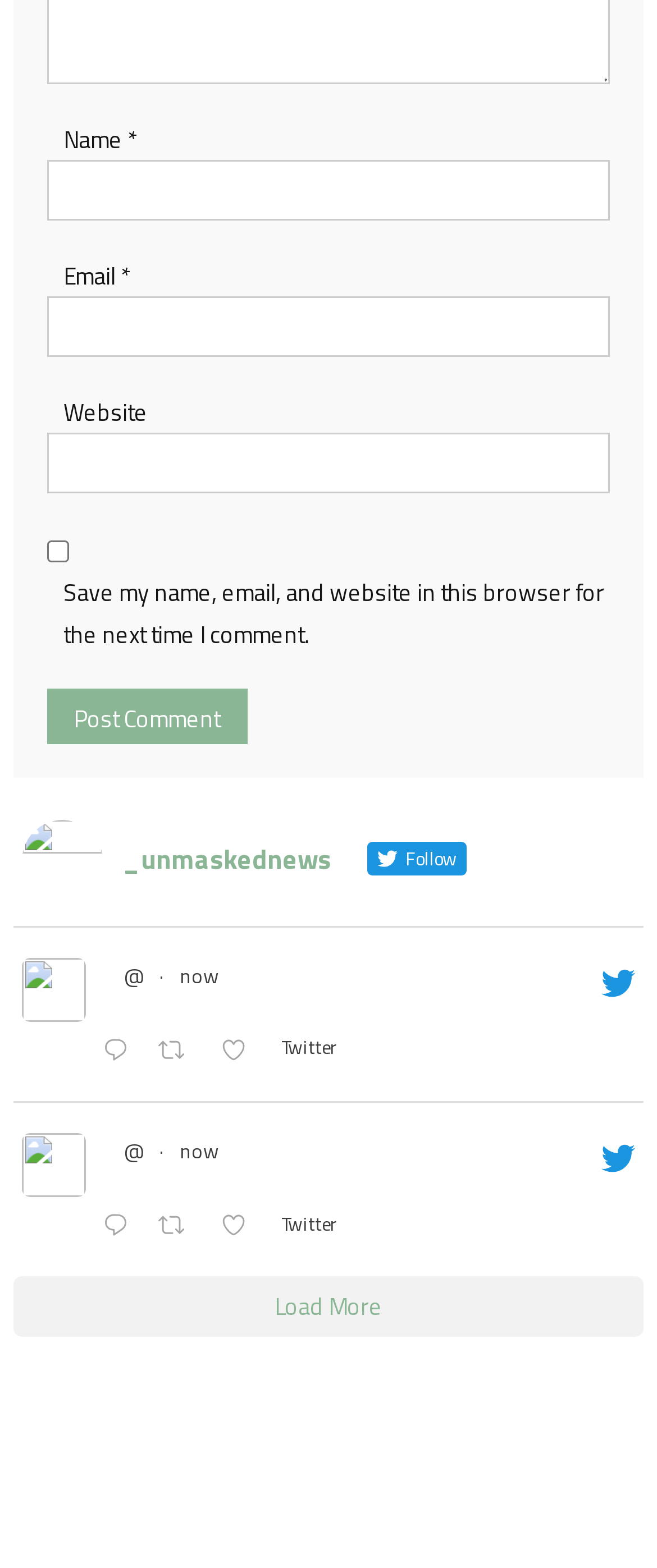What is the purpose of the checkbox 'Save my name, email, and website in this browser for the next time I comment'?
Examine the image and provide an in-depth answer to the question.

The checkbox 'Save my name, email, and website in this browser for the next time I comment' is likely used to save the user's name, email, and website in the browser's storage, so that the user does not have to enter this information again when commenting in the future.